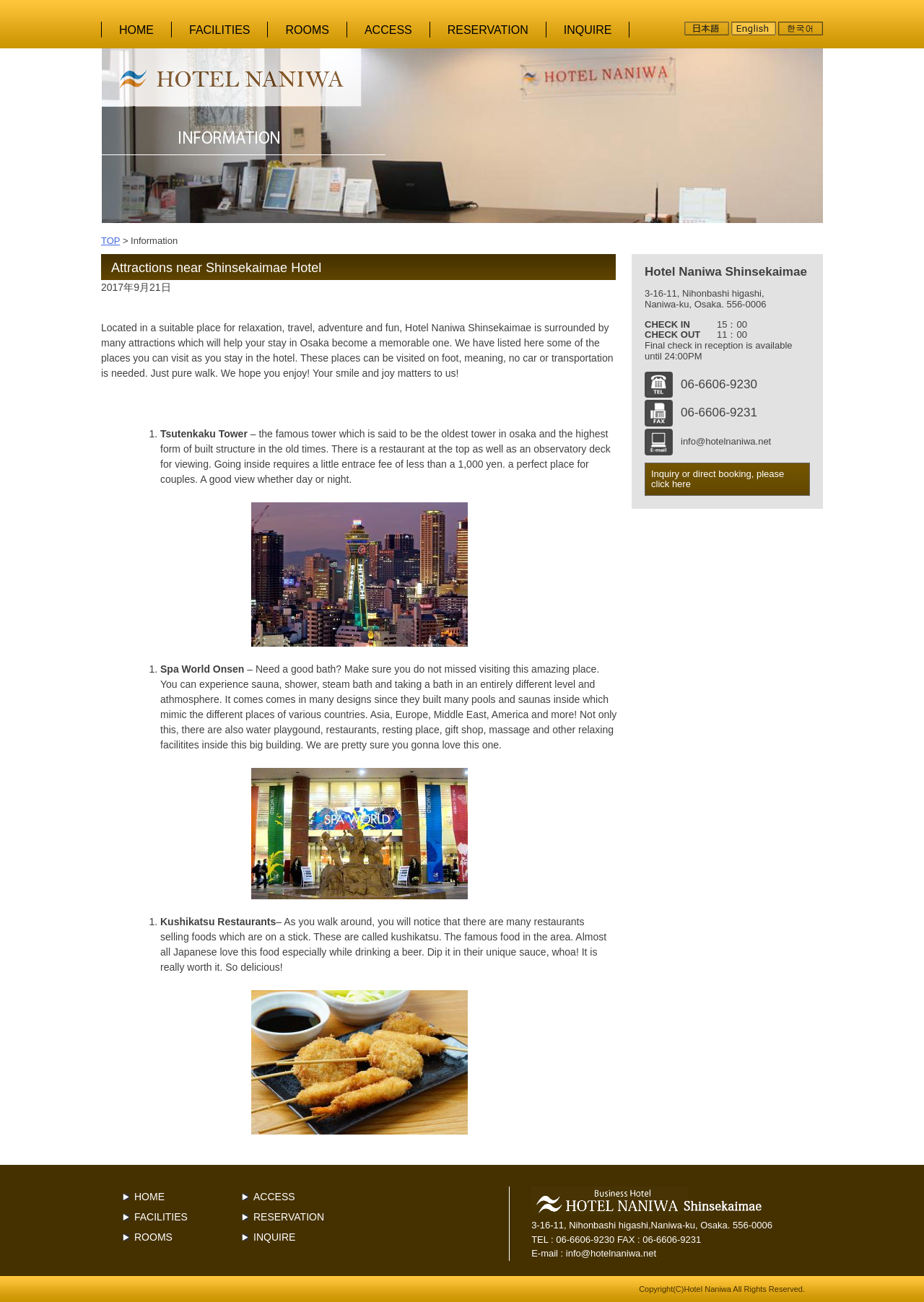Locate the bounding box coordinates of the clickable area to execute the instruction: "Click on 'HBO Max Not Working in Canada: Possible Fixes'". Provide the coordinates as four float numbers between 0 and 1, represented as [left, top, right, bottom].

None